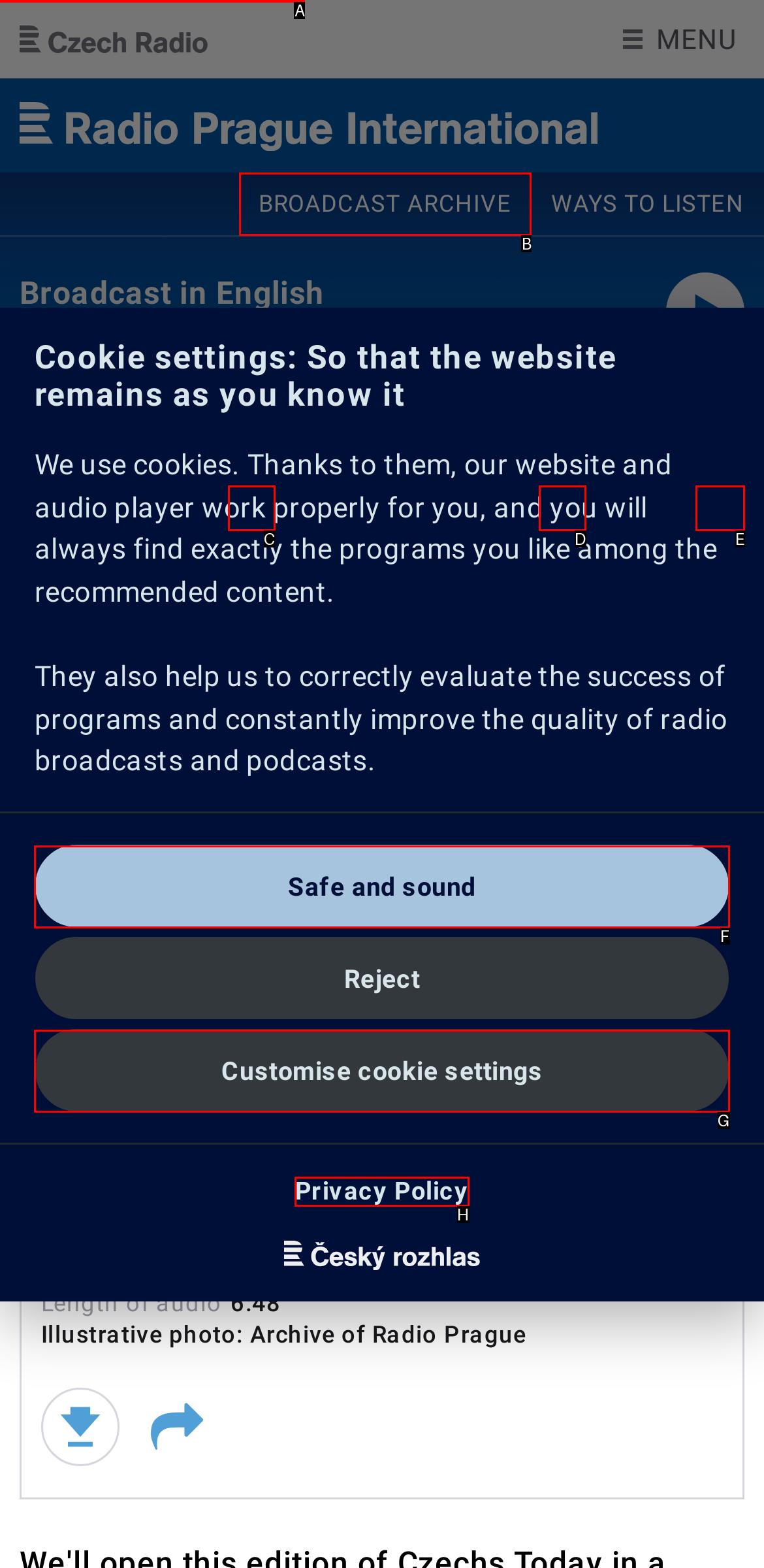Determine which option matches the element description: Skip to main content
Reply with the letter of the appropriate option from the options provided.

A